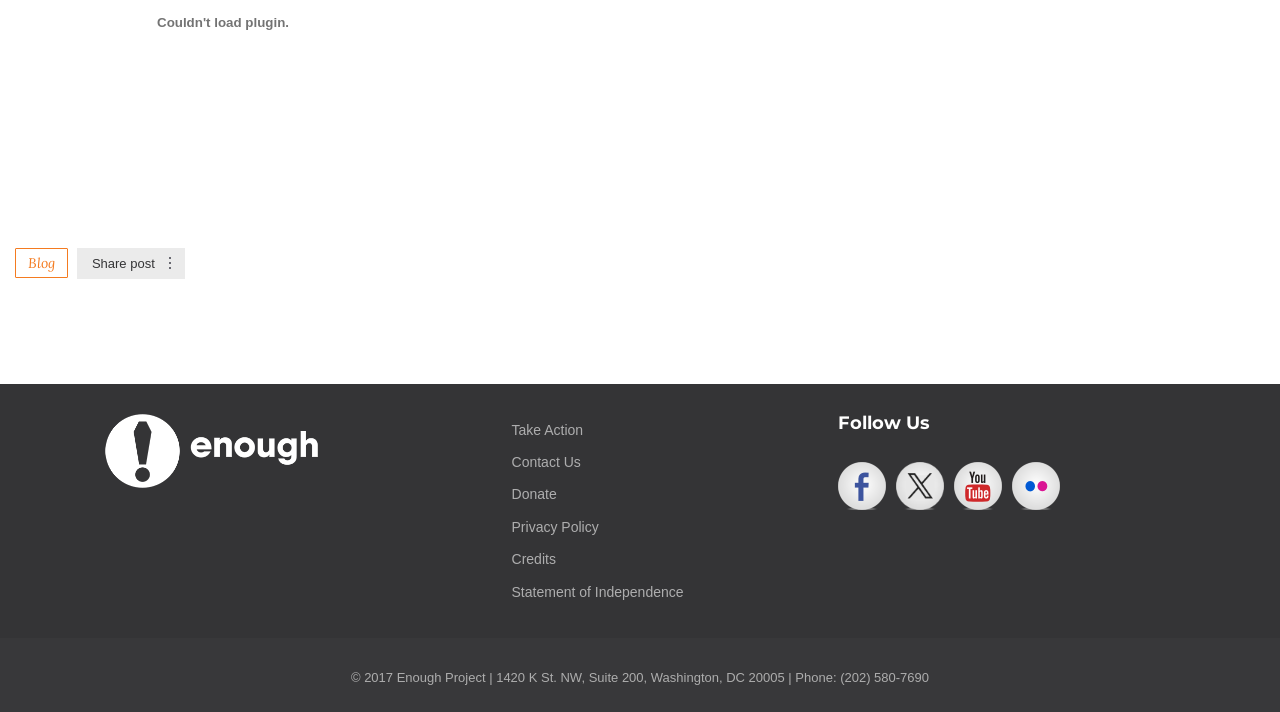Find and specify the bounding box coordinates that correspond to the clickable region for the instruction: "Visit the blog".

[0.012, 0.348, 0.053, 0.39]